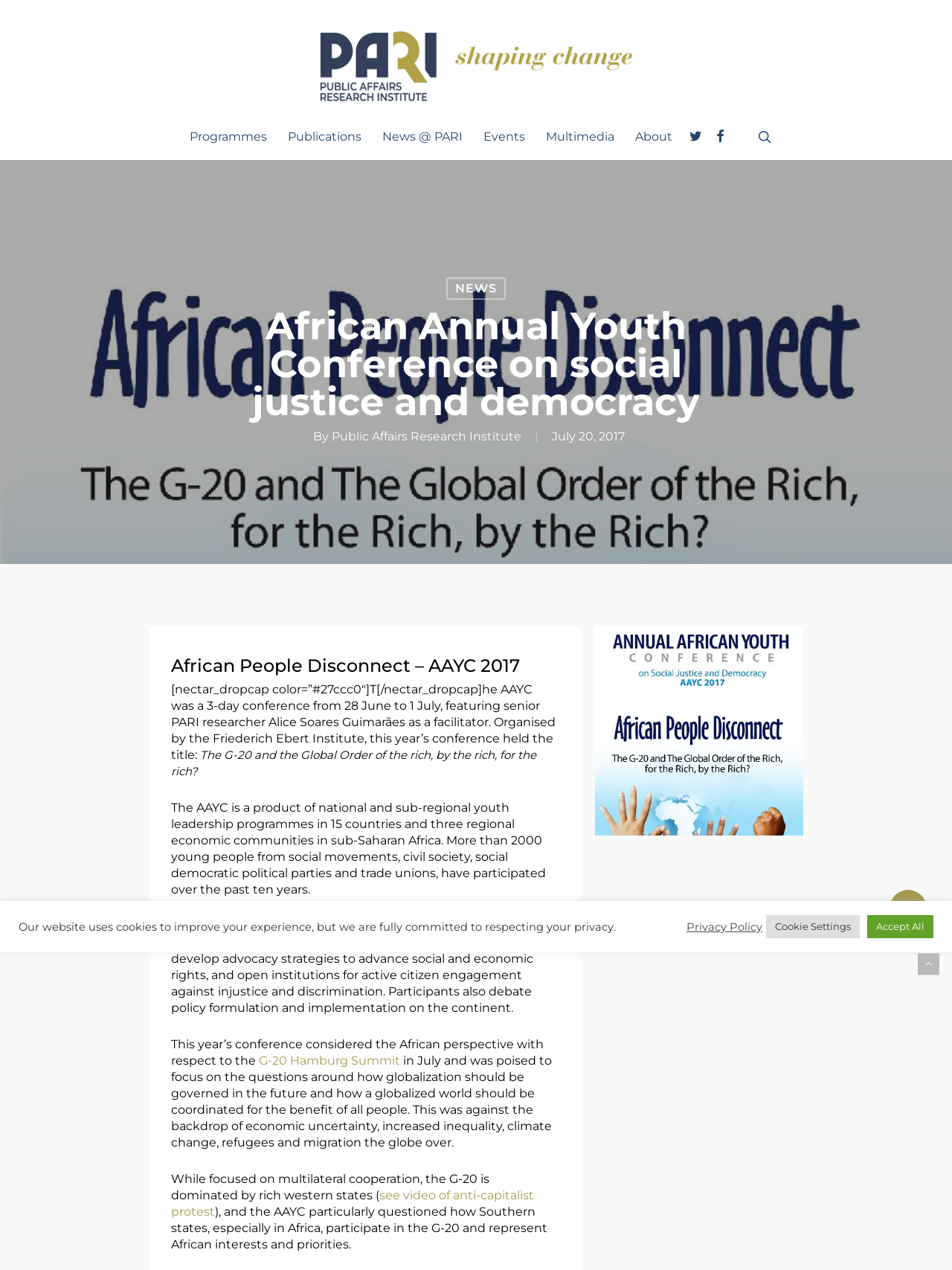Find and extract the text of the primary heading on the webpage.

African Annual Youth Conference on social justice and democracy